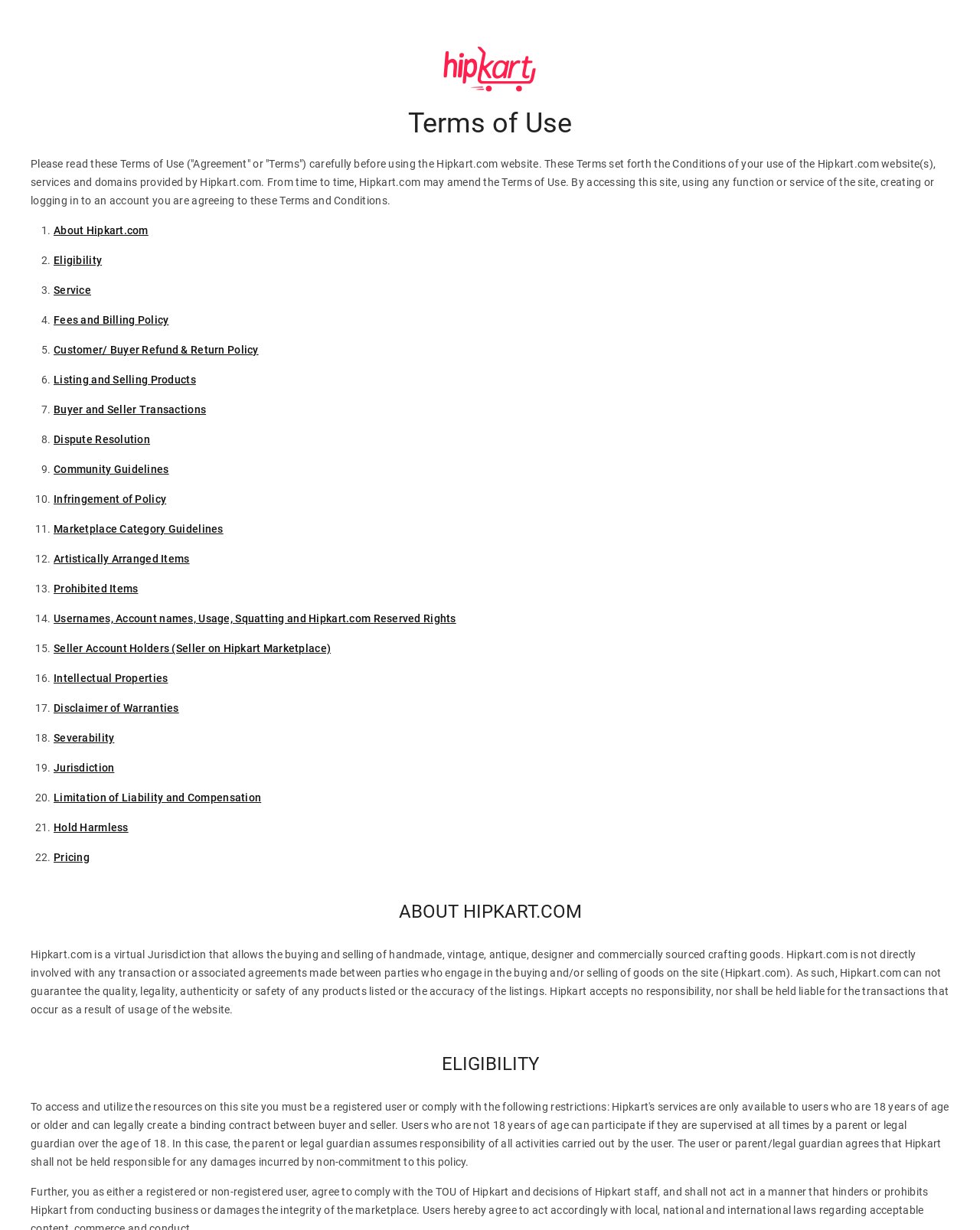Identify the bounding box coordinates for the UI element described by the following text: "Limitation of Liability and Compensation". Provide the coordinates as four float numbers between 0 and 1, in the format [left, top, right, bottom].

[0.055, 0.643, 0.267, 0.653]